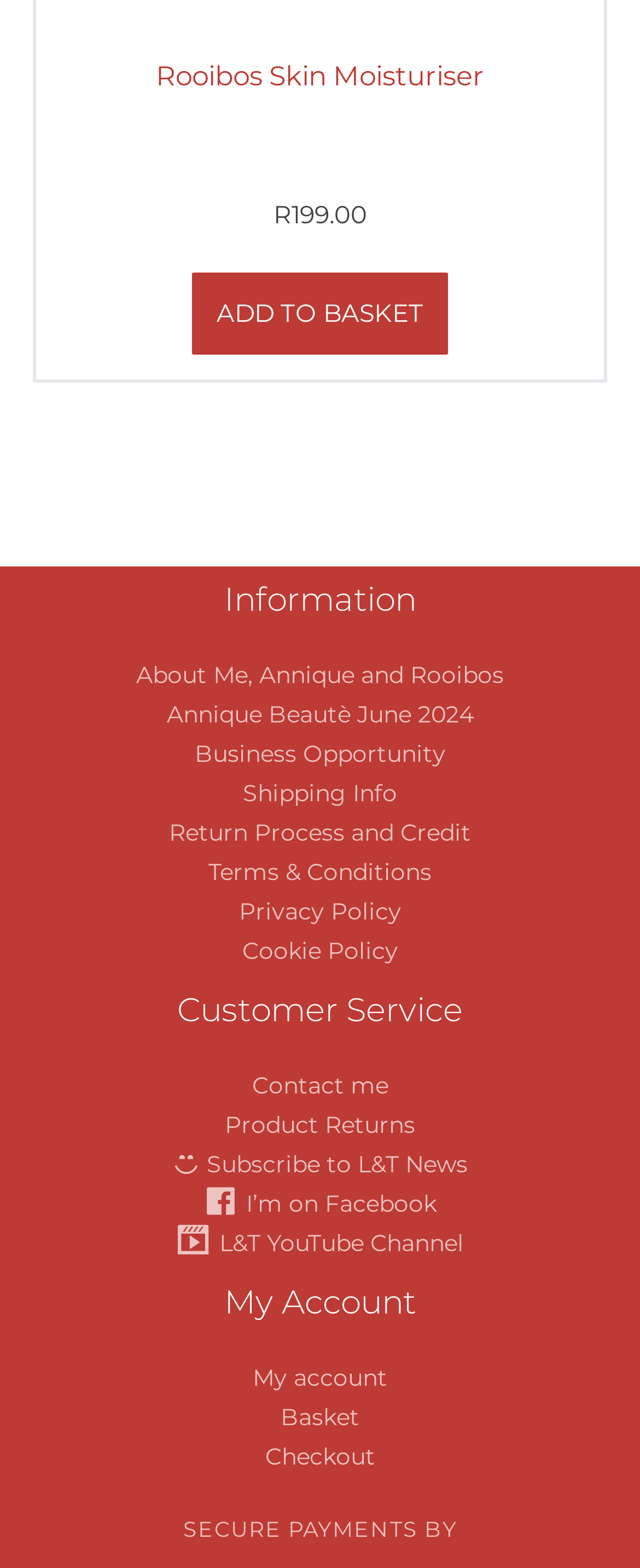Determine the bounding box coordinates of the clickable region to carry out the instruction: "read the latest post".

None